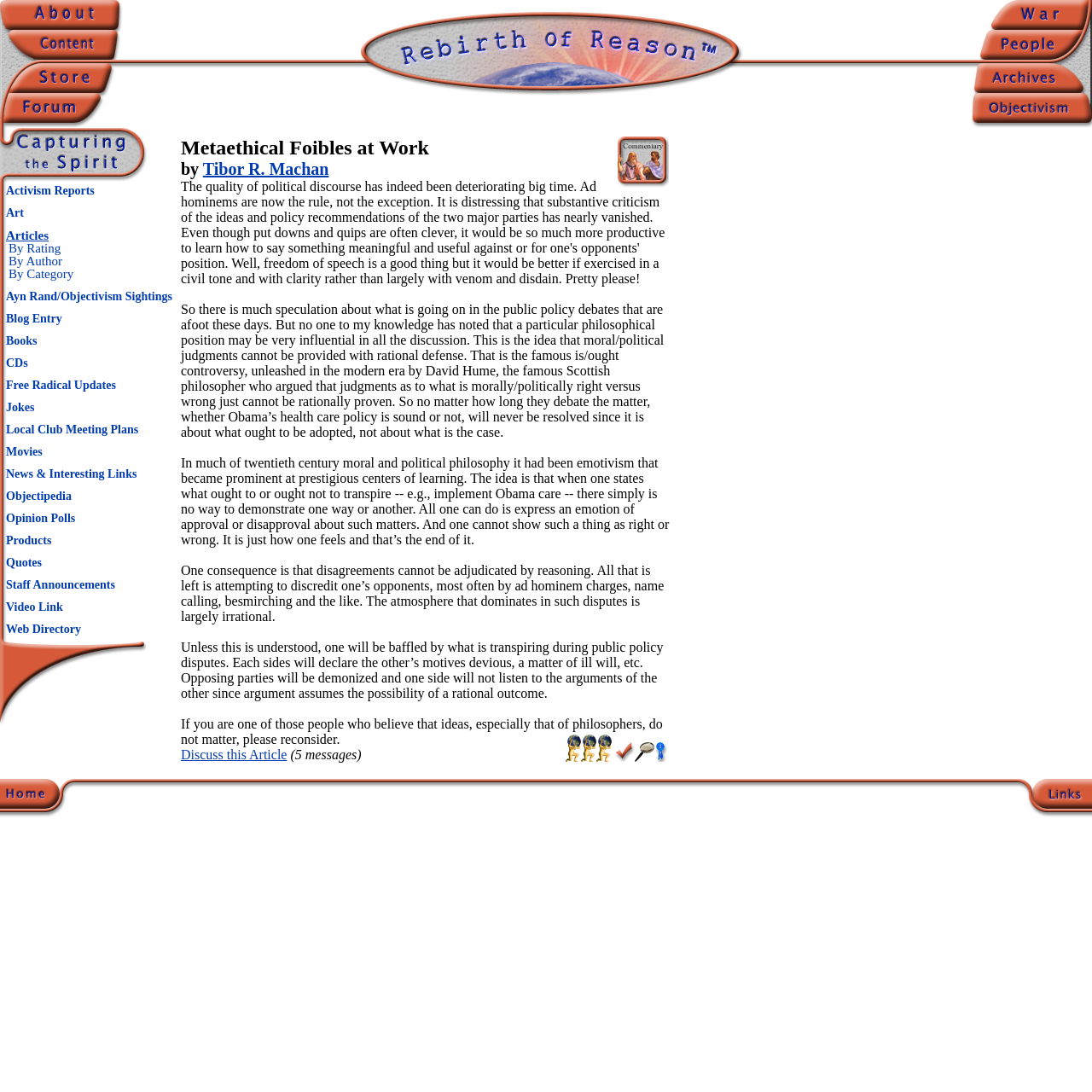Please identify the coordinates of the bounding box for the clickable region that will accomplish this instruction: "Explore War People".

[0.889, 0.0, 1.0, 0.055]